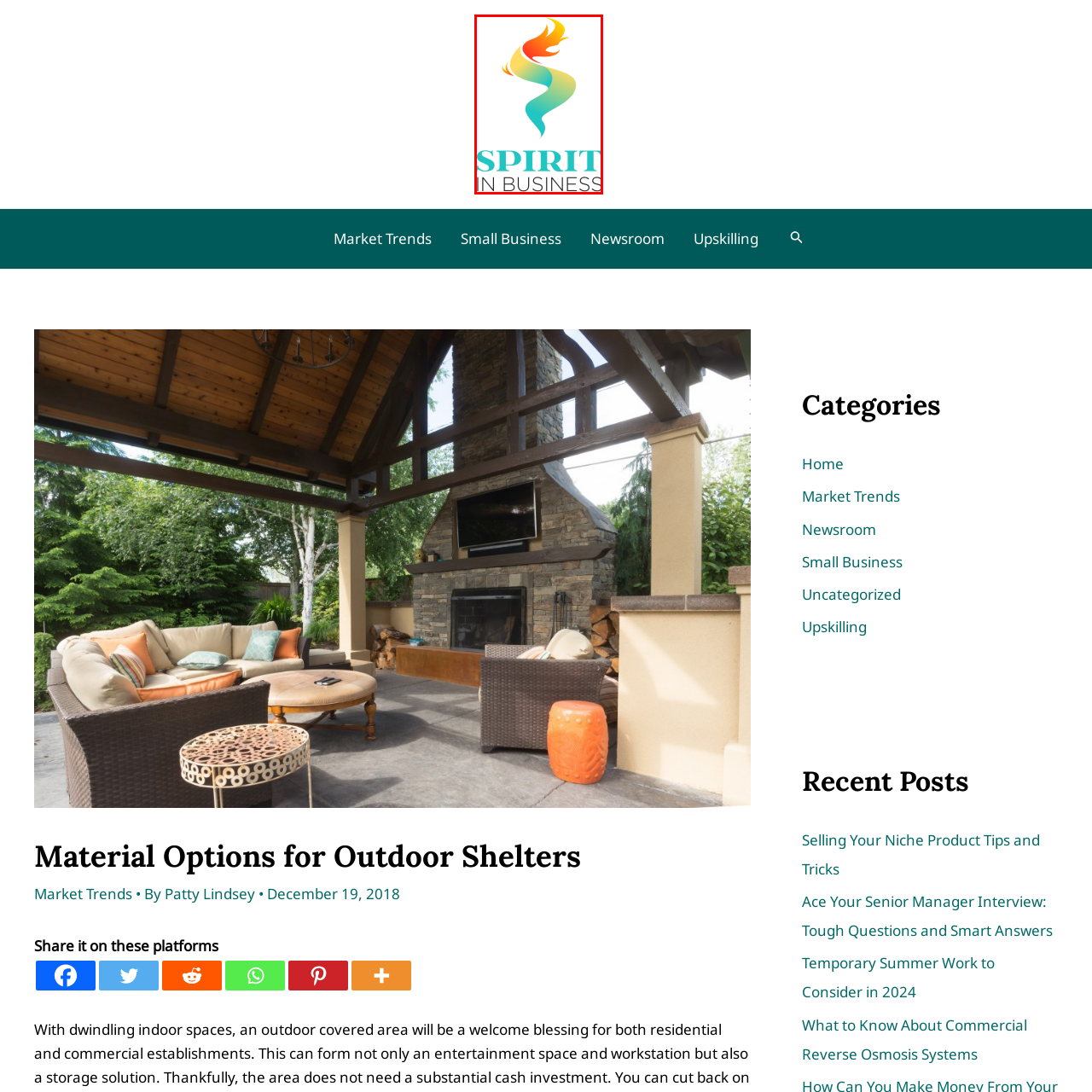Analyze the image encased in the red boundary, What font style is used for 'SPIRIT'?
 Respond using a single word or phrase.

Bold, modern